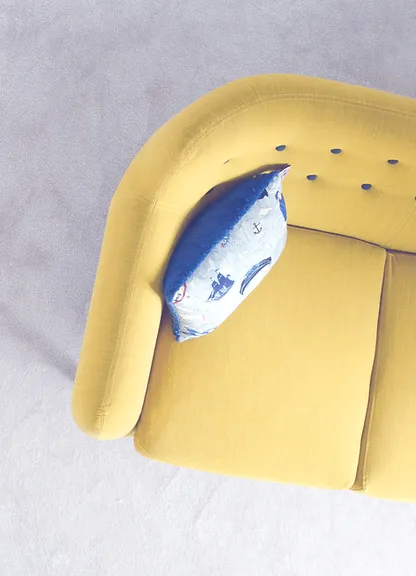Use the information in the screenshot to answer the question comprehensively: What is on the arm of the sofa?

According to the caption, a decorative blue pillow is positioned on the arm of the sofa, adding a touch of comfort and warmth to the overall design.